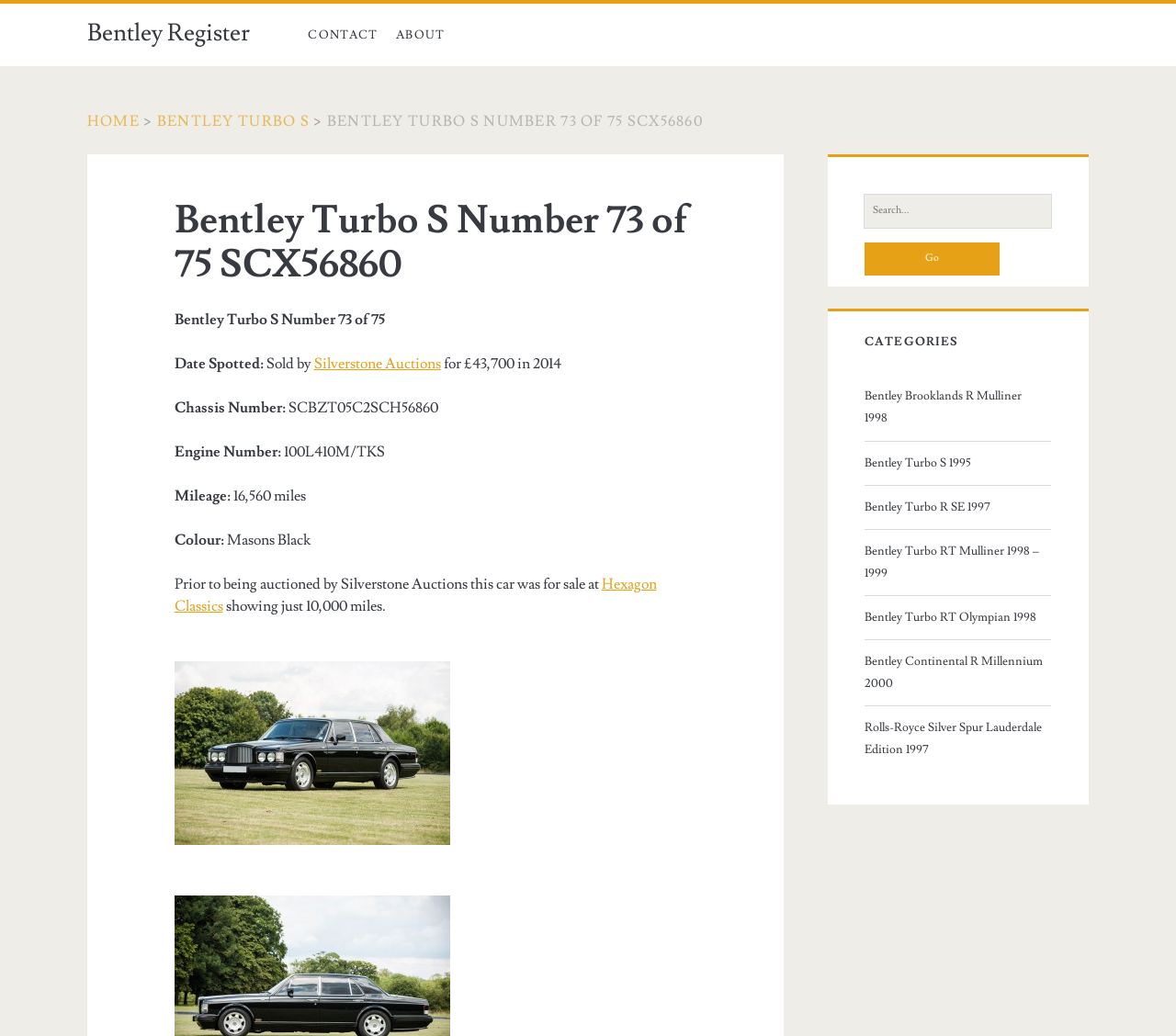Identify the first-level heading on the webpage and generate its text content.

Bentley Turbo S Number 73 of 75 SCX56860